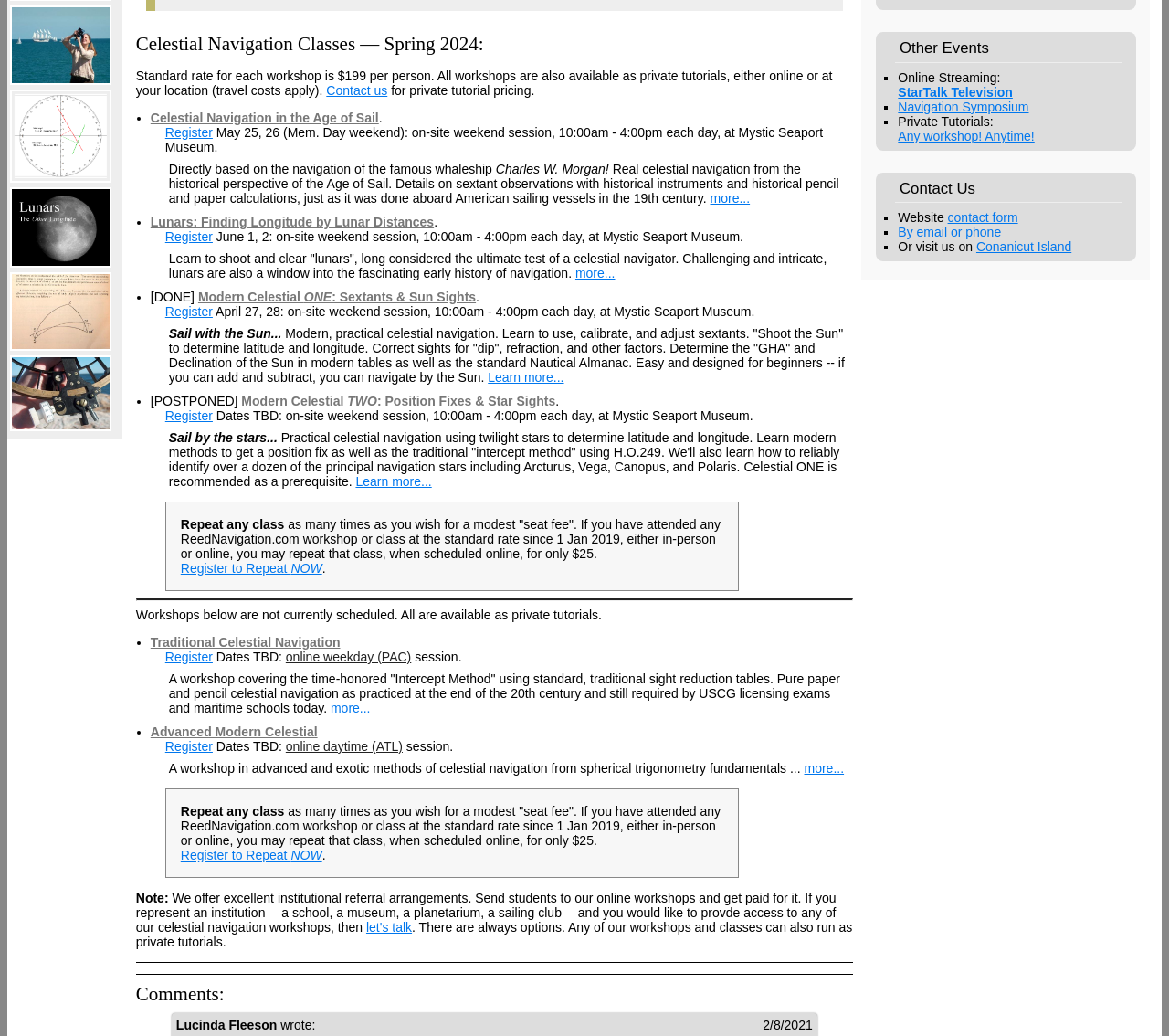Identify the bounding box for the described UI element: "online daytime (ATL)".

[0.244, 0.713, 0.344, 0.727]